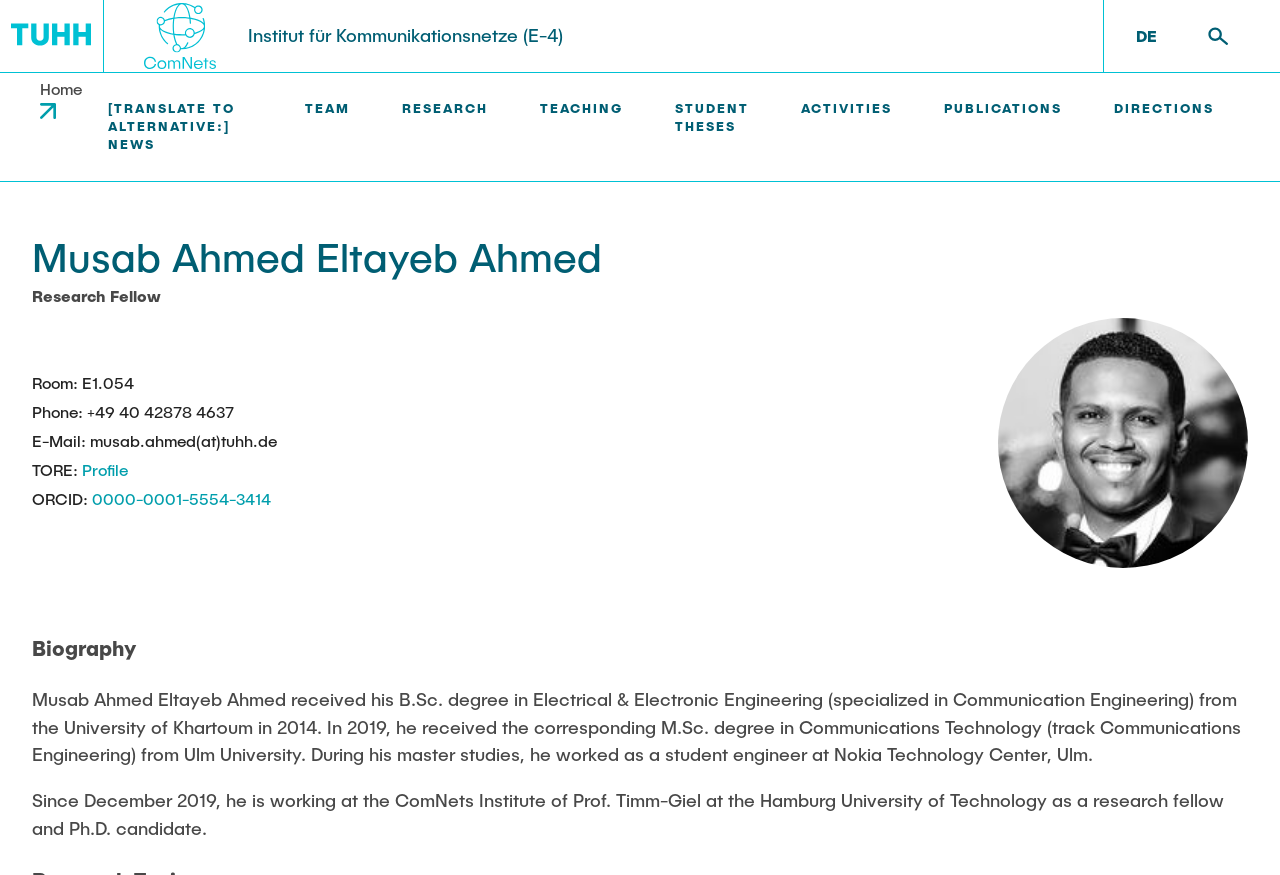Pinpoint the bounding box coordinates of the area that should be clicked to complete the following instruction: "View the profile of Musab Ahmed Eltayeb Ahmed". The coordinates must be given as four float numbers between 0 and 1, i.e., [left, top, right, bottom].

[0.064, 0.525, 0.1, 0.547]